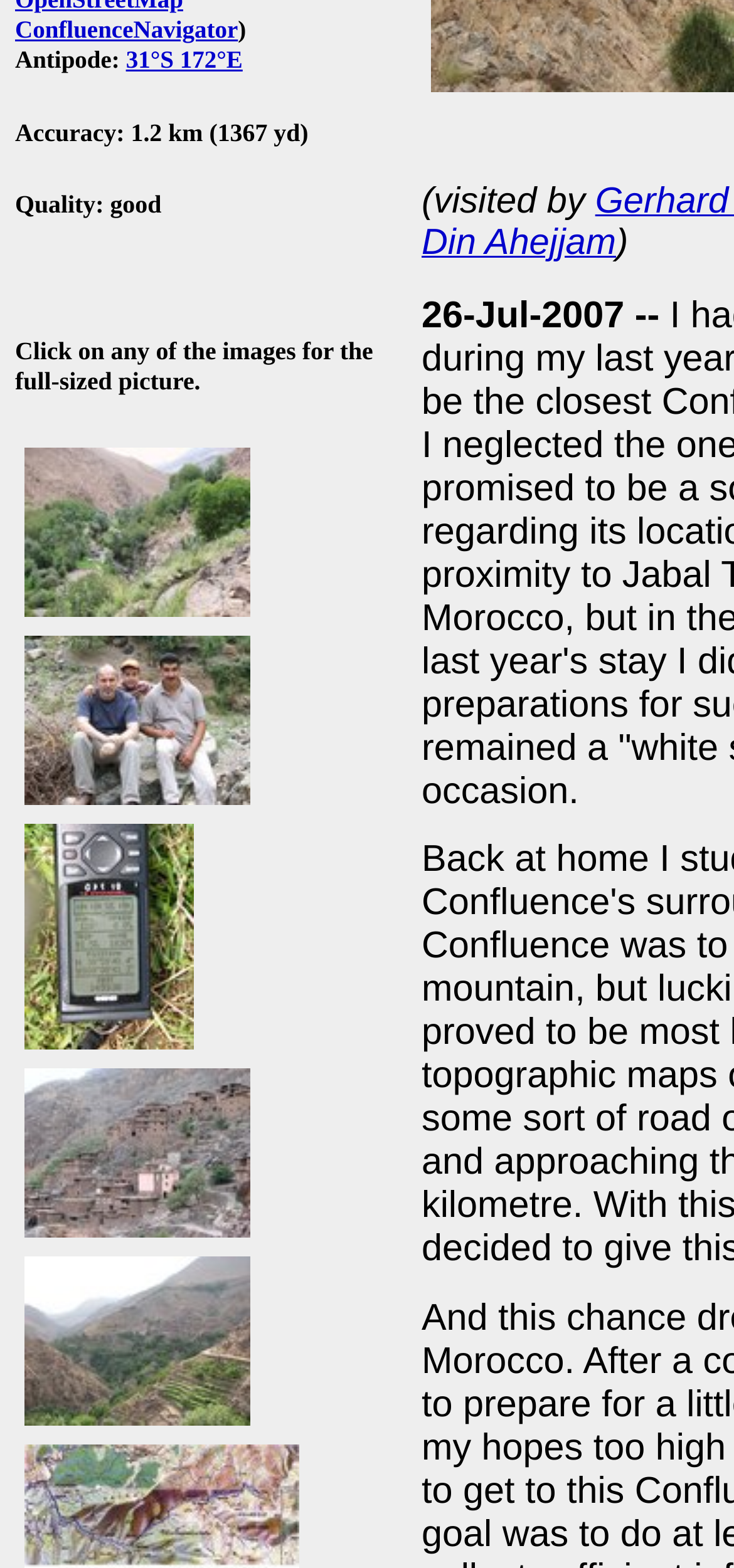Provide the bounding box coordinates of the HTML element this sentence describes: "31°S 172°E". The bounding box coordinates consist of four float numbers between 0 and 1, i.e., [left, top, right, bottom].

[0.171, 0.029, 0.331, 0.047]